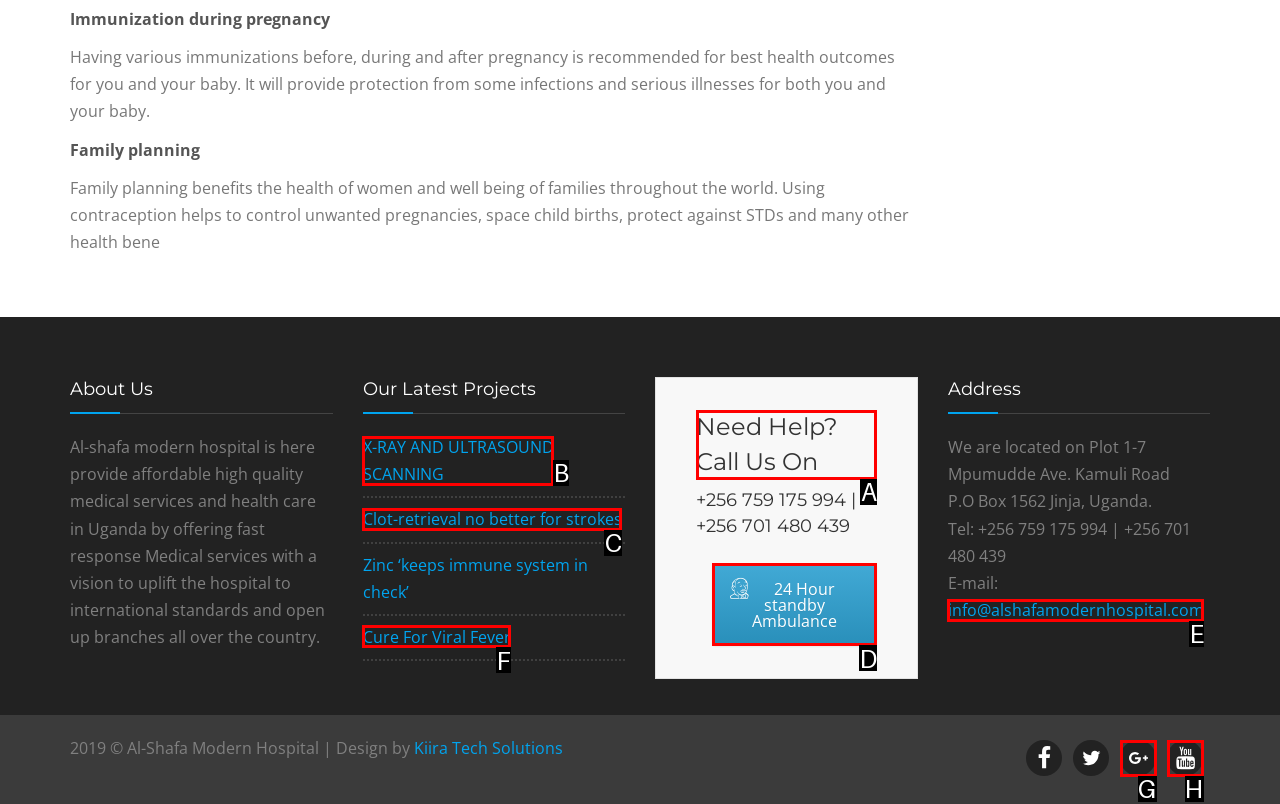Select the UI element that should be clicked to execute the following task: Get help by calling the hospital
Provide the letter of the correct choice from the given options.

A